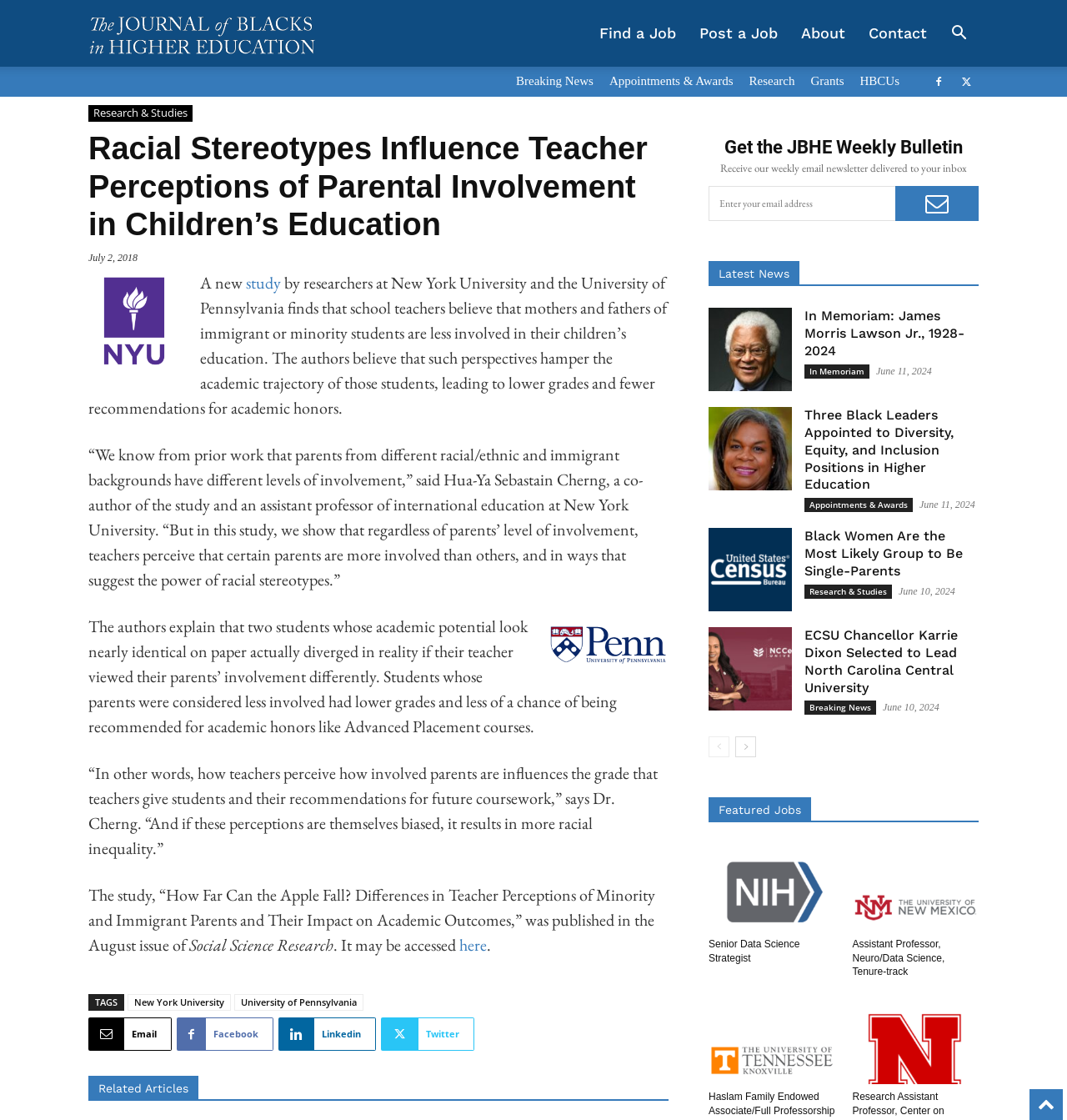What is the topic of the research study?
Please ensure your answer is as detailed and informative as possible.

The topic of the research study can be inferred from the text on the webpage, which discusses how teachers perceive parental involvement in their children's education and how this perception affects the students' academic outcomes.